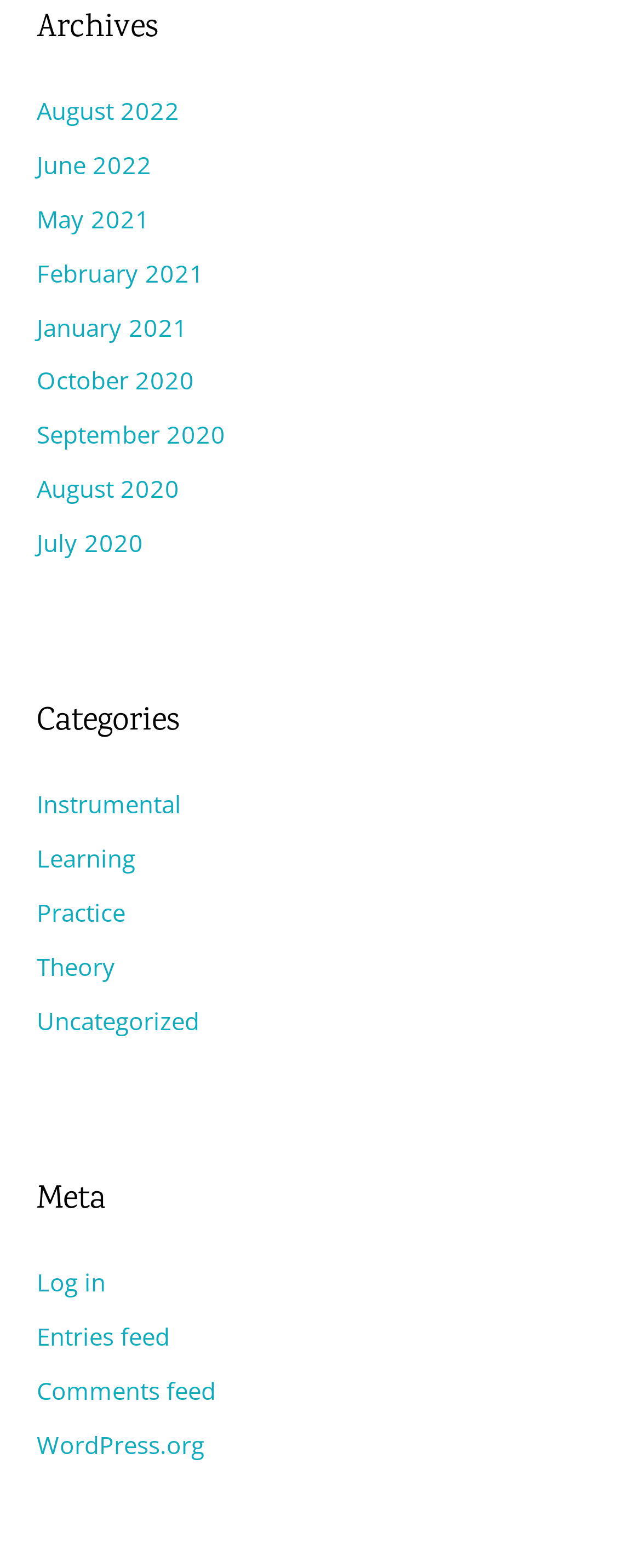What is the most recent archive?
Based on the image, give a one-word or short phrase answer.

August 2022